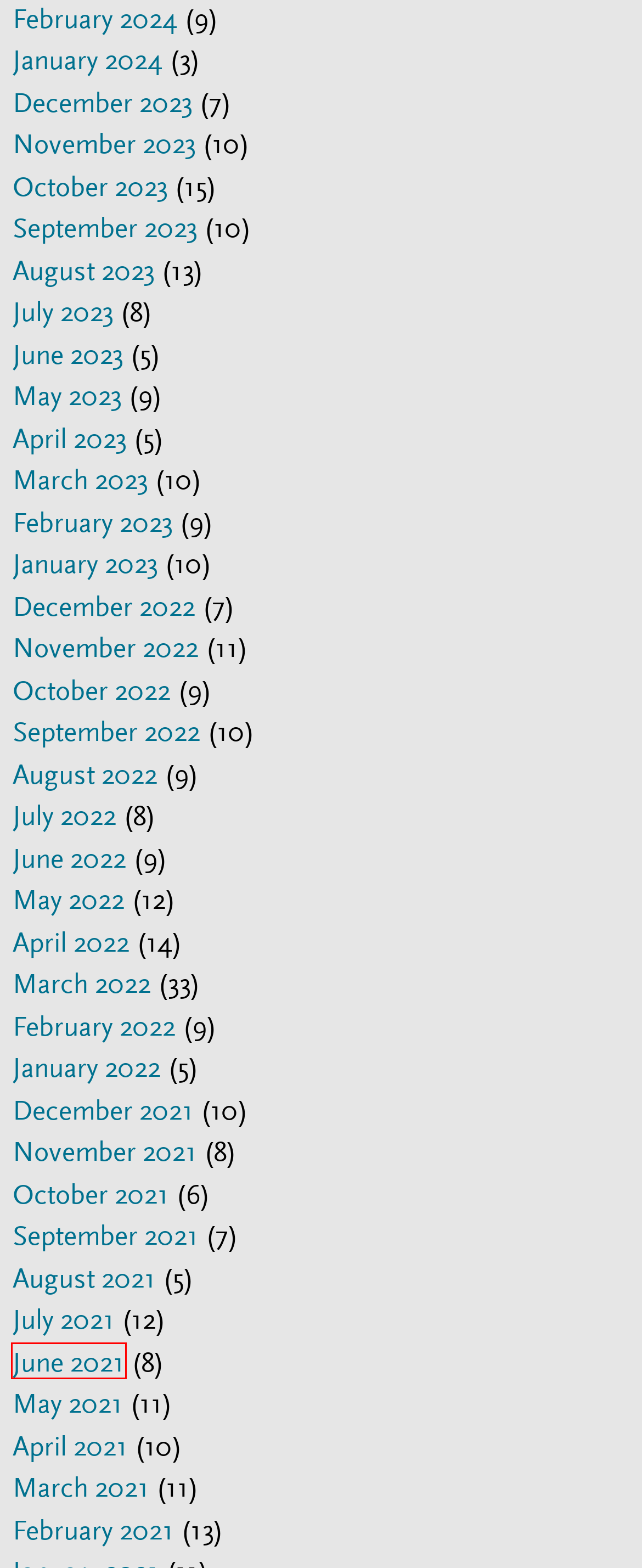Given a screenshot of a webpage with a red rectangle bounding box around a UI element, select the best matching webpage description for the new webpage that appears after clicking the highlighted element. The candidate descriptions are:
A. May – 2021 – PRIO Blogs
B. September – 2021 – PRIO Blogs
C. April – 2021 – PRIO Blogs
D. September – 2023 – PRIO Blogs
E. July – 2021 – PRIO Blogs
F. April – 2022 – PRIO Blogs
G. February – 2022 – PRIO Blogs
H. June – 2021 – PRIO Blogs

H